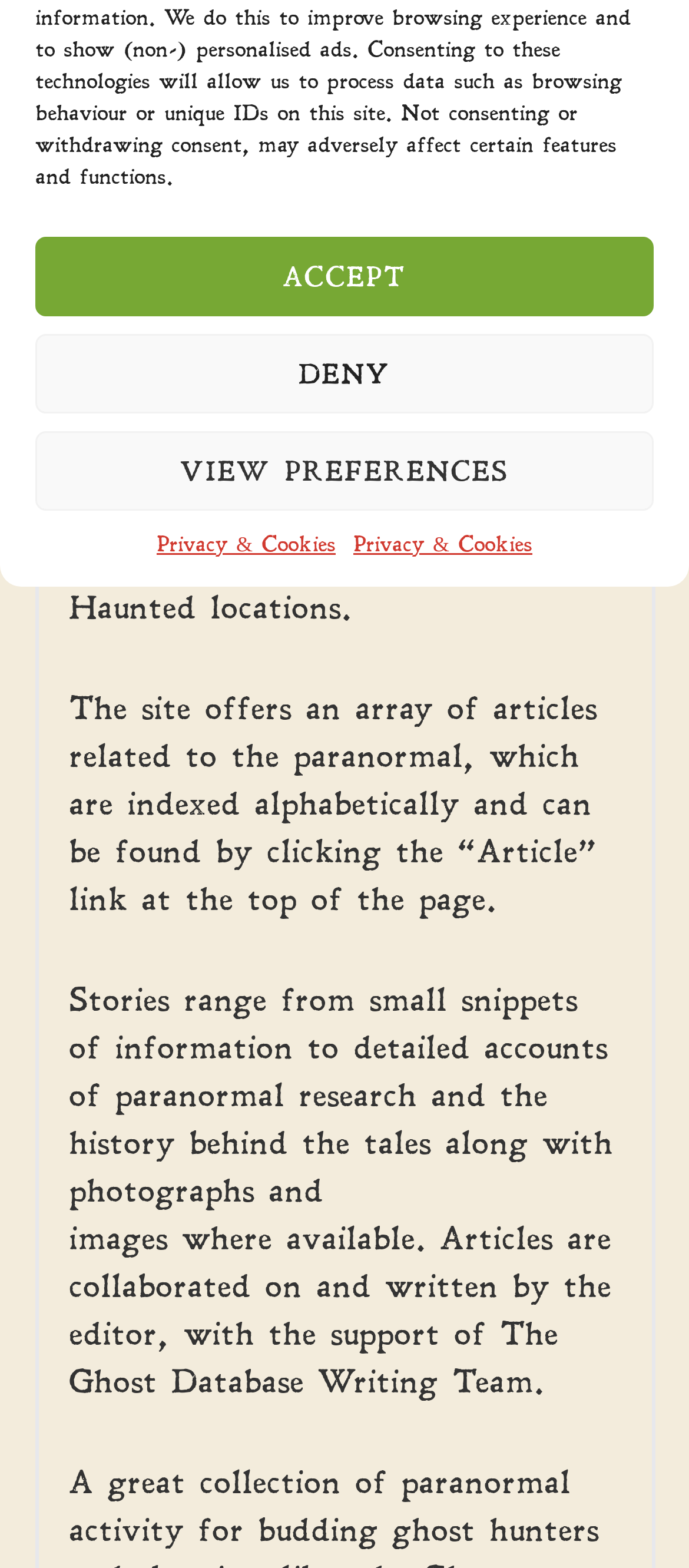Locate the UI element that matches the description Privacy & Cookies in the webpage screenshot. Return the bounding box coordinates in the format (top-left x, top-left y, bottom-right x, bottom-right y), with values ranging from 0 to 1.

[0.513, 0.337, 0.773, 0.357]